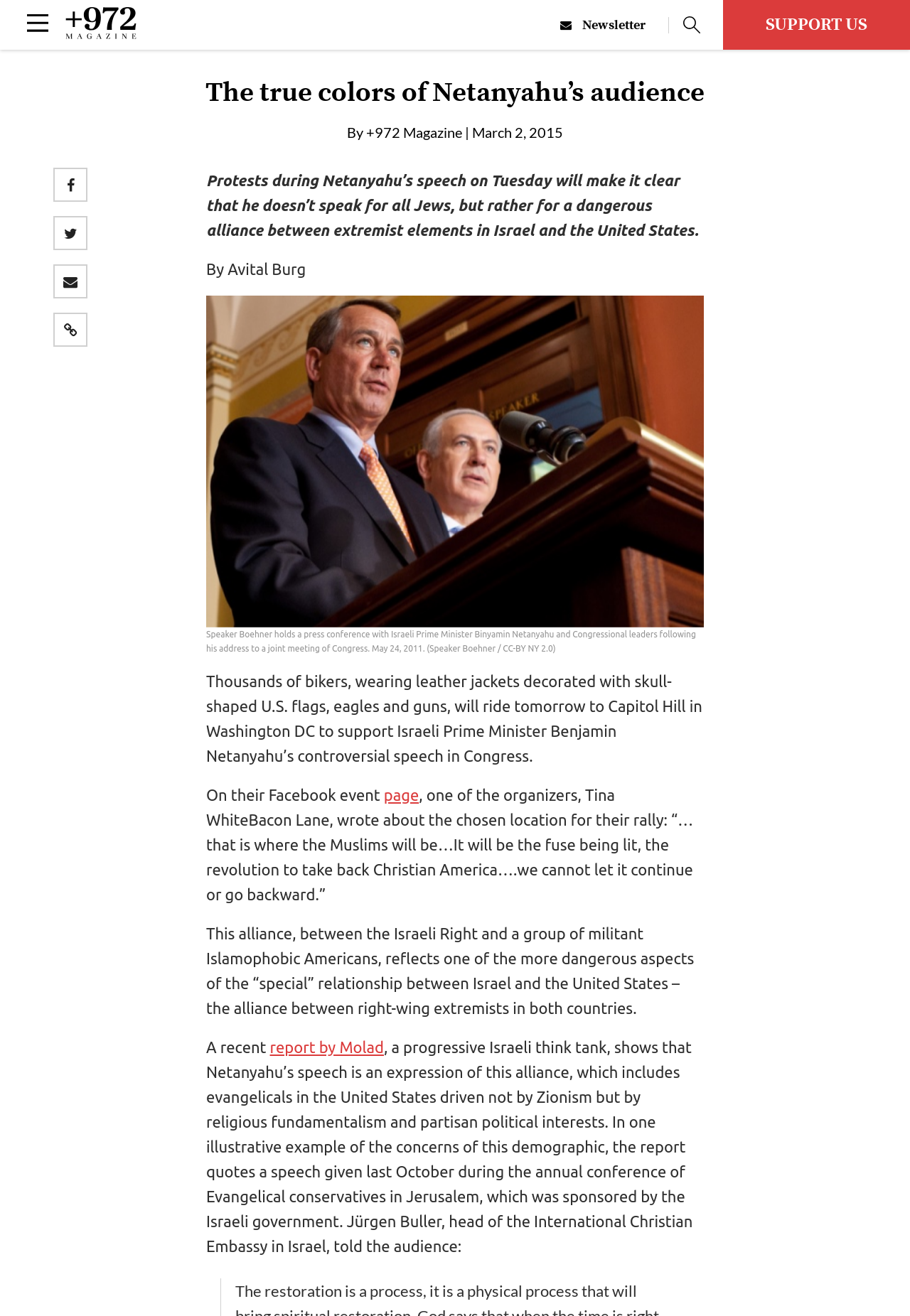What is the organization mentioned in the article?
Based on the visual, give a brief answer using one word or a short phrase.

Molad